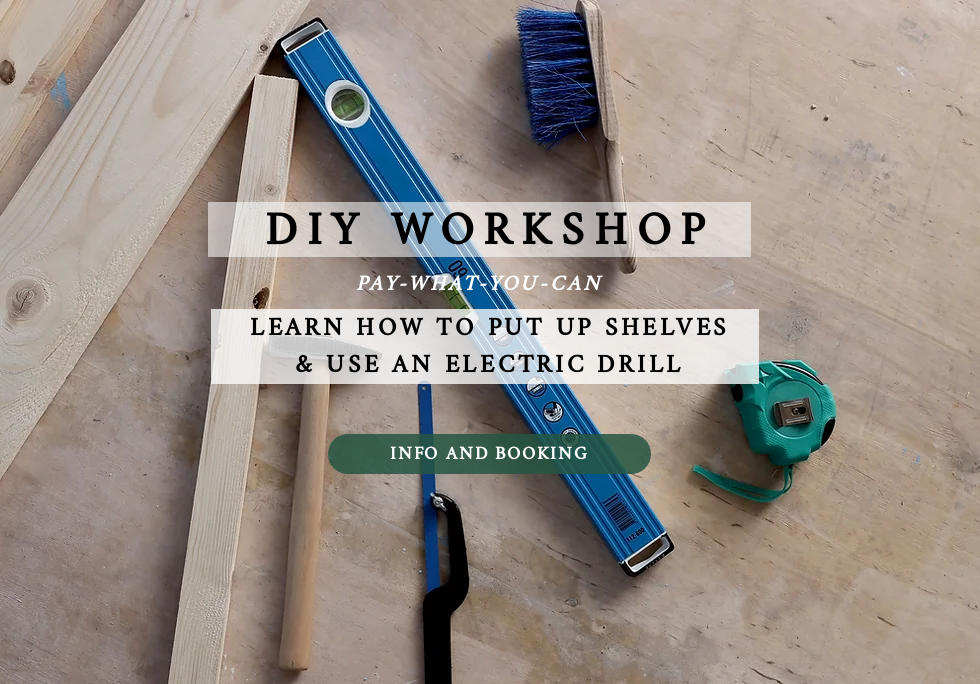Explain in detail what you see in the image.

In this engaging image, tools and materials are laid out on a wooden work surface, showcasing a vibrant DIY workshop theme. Prominently displayed is a bright blue level, instrumental for ensuring precision in home projects. Alongside it, simple wooden planks suggest the potential for crafting shelves, while a measuring tape and a hand saw hint at the practical skills to be learned. A small brush lies nearby, perhaps for tidying up workspaces or materials. 

The image encapsulates the workshop’s inviting atmosphere, highlighted by bold text announcing "DIY WORKSHOP" at the top, with a tagline that emphasizes its budget-friendly nature: "PAY-WHAT-YOU-CAN." Below, a call to action encourages participants to "LEARN HOW TO PUT UP SHELVES & USE AN ELECTRIC DRILL," promoting hands-on experience and skill development. At the bottom, a link for "INFO AND BOOKING" is provided, guiding interested individuals toward further details and participation options, making this a perfect starting point for DIY enthusiasts looking to enhance their skills.